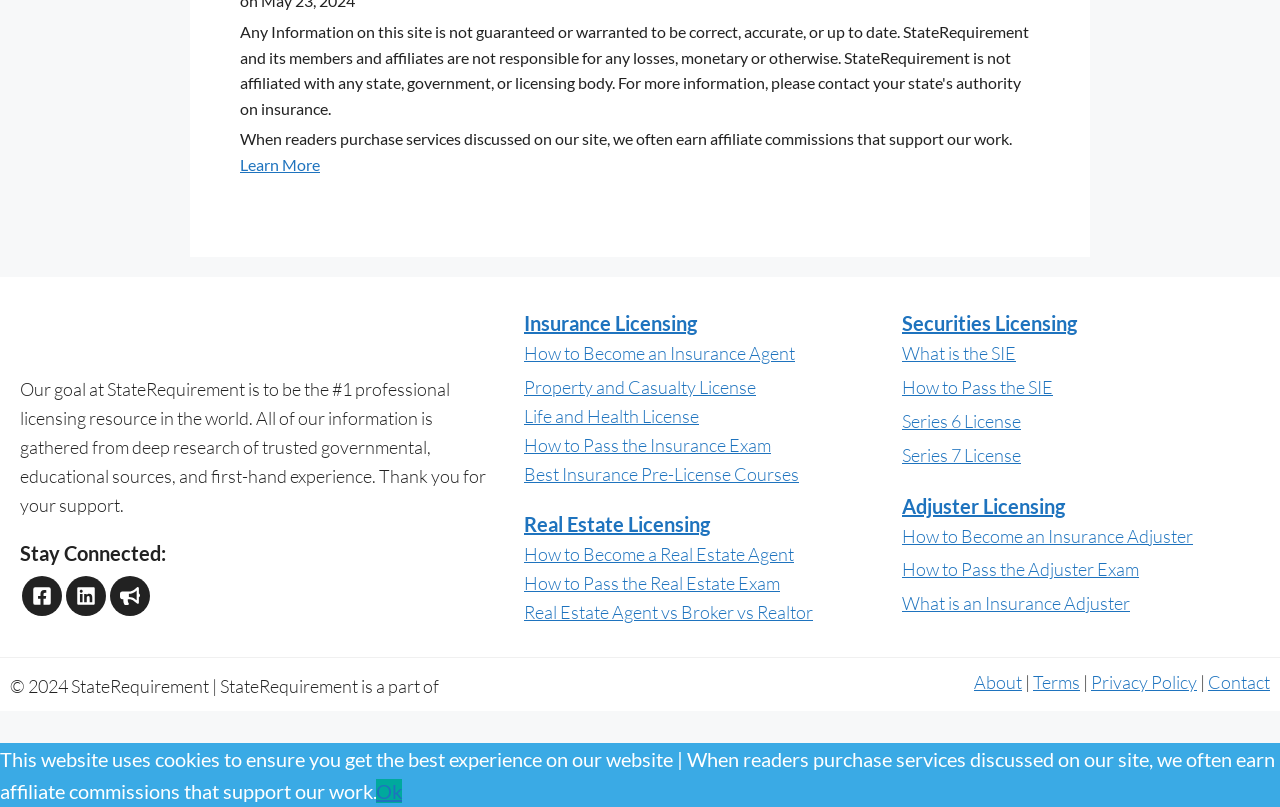Identify the bounding box coordinates for the UI element described by the following text: "How to Pass the SIE". Provide the coordinates as four float numbers between 0 and 1, in the format [left, top, right, bottom].

[0.705, 0.466, 0.823, 0.494]